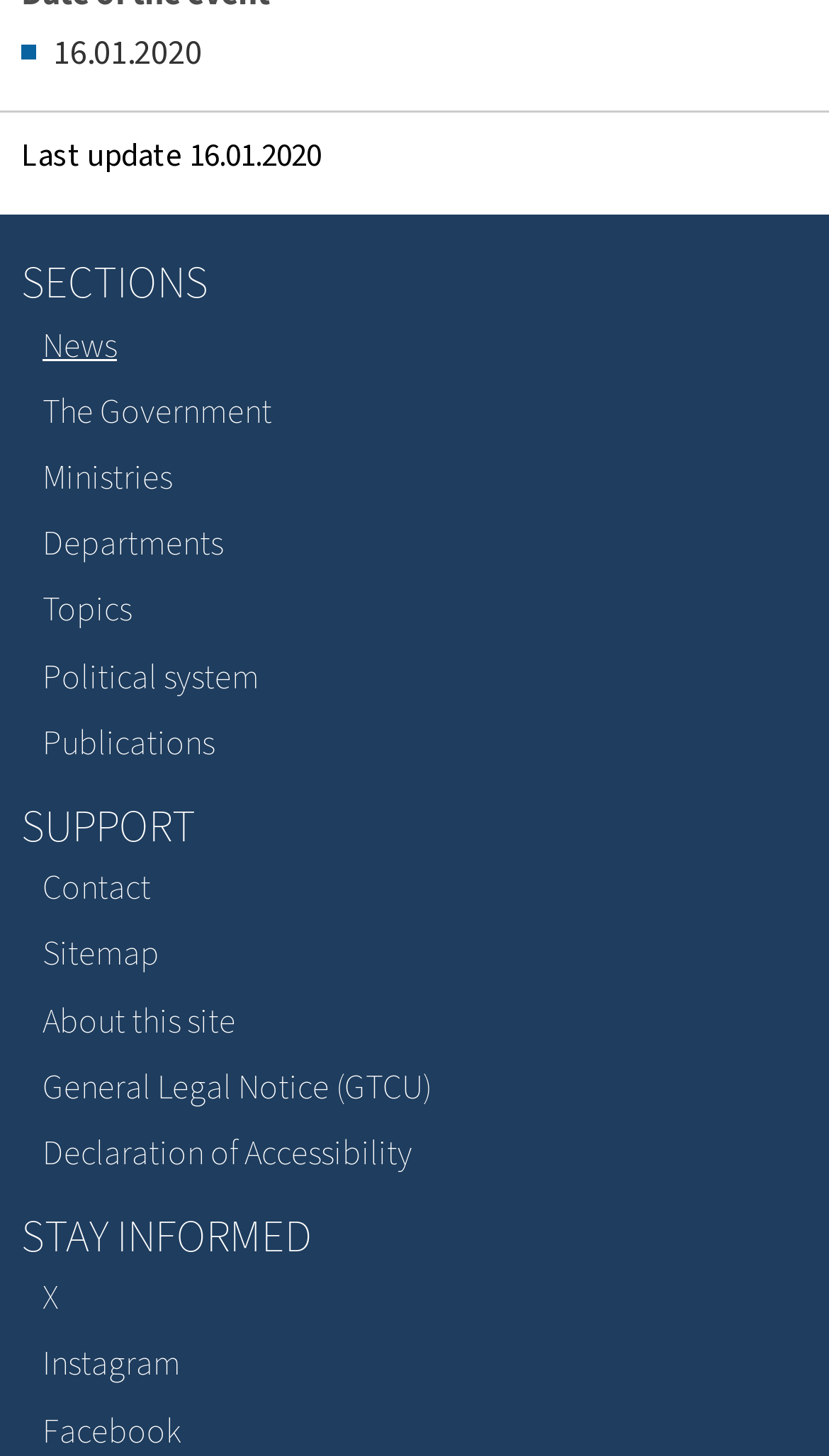What social media platforms are linked?
Kindly offer a comprehensive and detailed response to the question.

In the STAY INFORMED section, there are links to two social media platforms, 'X' and 'Instagram', which suggests that the website is connected to these platforms.